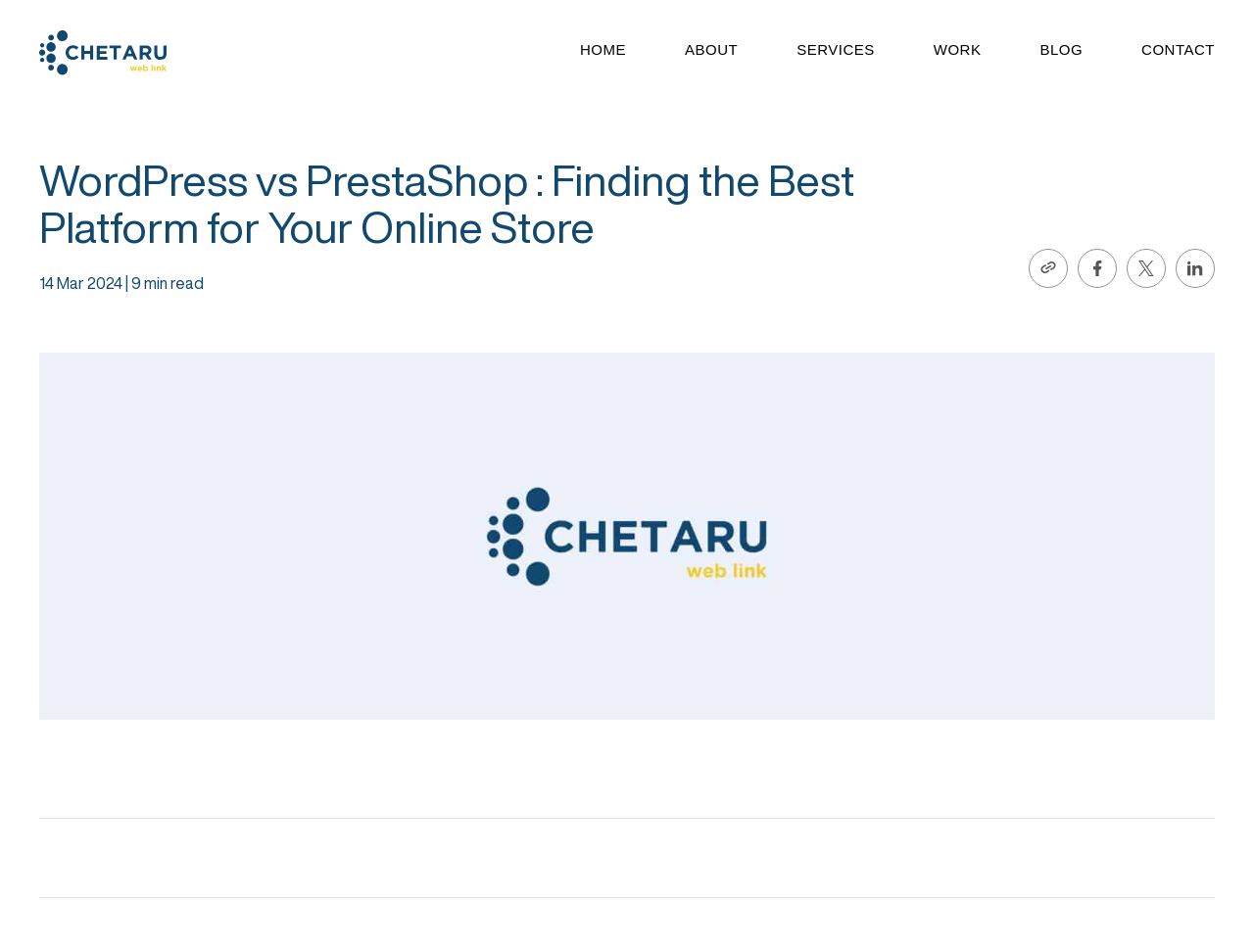Pinpoint the bounding box coordinates of the clickable area necessary to execute the following instruction: "view the work". The coordinates should be given as four float numbers between 0 and 1, namely [left, top, right, bottom].

[0.744, 0.043, 0.782, 0.061]